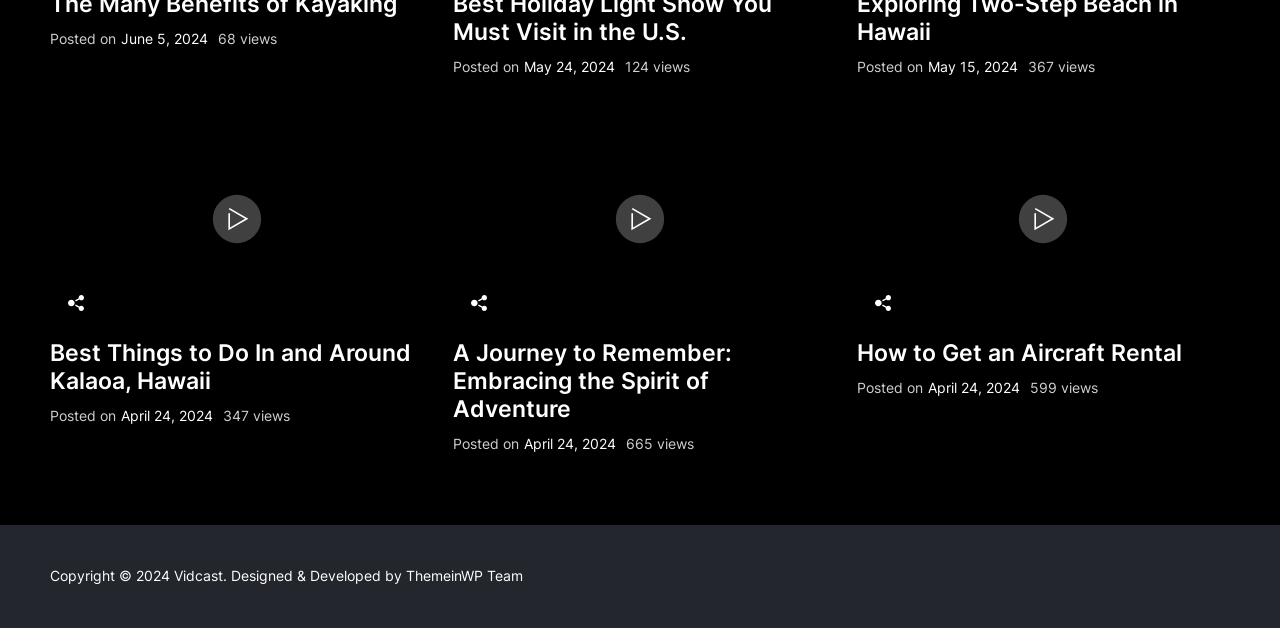Kindly determine the bounding box coordinates for the clickable area to achieve the given instruction: "Click on the article 'Best Things to Do In and Around Kalaoa, Hawaii'".

[0.039, 0.173, 0.331, 0.523]